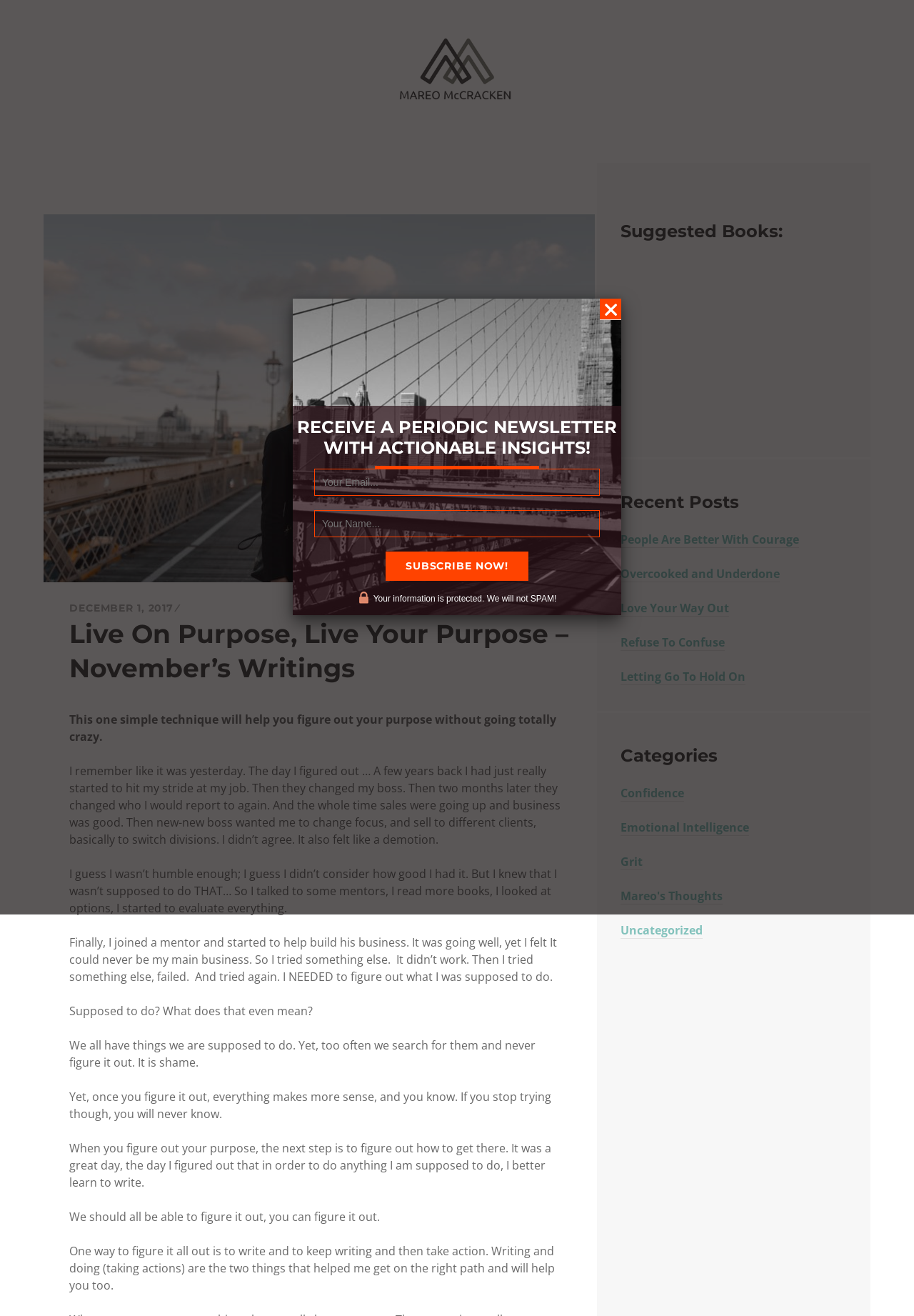Describe the webpage meticulously, covering all significant aspects.

This webpage is a personal blog or writing platform, focused on self-improvement and personal growth. At the top, there is a logo or image, accompanied by a link to the author's name, Mareo McCracken. Below this, there is a heading that reads "Live On Purpose, Live Your Purpose – November’s Writings", which suggests that the webpage is a collection of writings or articles from November.

The main content of the webpage is a long article or blog post, which discusses the author's personal journey of finding their purpose in life. The article is divided into several paragraphs, each exploring a different aspect of the author's story, including their struggles, mentors, and experiences. The text is written in a conversational tone, with the author sharing their thoughts and reflections on finding one's purpose.

To the right of the main content, there is a sidebar with several sections. The first section is titled "Suggested Books", and appears to be an iframe or widget that displays book recommendations. Below this, there is a section titled "Recent Posts", which lists several links to other articles or blog posts on the website. Further down, there is a section titled "Categories", which lists several categories or topics that the author writes about, including Confidence, Emotional Intelligence, and Grit.

At the bottom of the webpage, there is a call-to-action section, where visitors can sign up to receive a periodic newsletter with actionable insights. This section includes two textboxes for visitors to enter their email and name, and a button to subscribe. There is also a brief message reassuring visitors that their information will not be used for spam.

Overall, the webpage has a clean and simple design, with a focus on the author's writing and personal story. The layout is easy to navigate, with clear headings and sections that help visitors find what they are looking for.